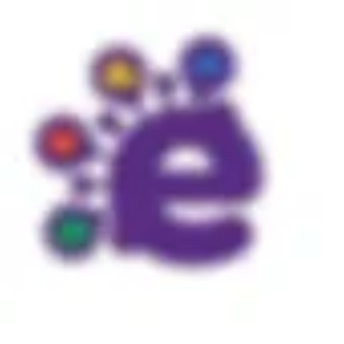What type of brand does the logo likely represent?
Provide an in-depth and detailed answer to the question.

The caption suggests that the logo represents a modern and engaging brand, likely associated with education or community-oriented initiatives, suggesting a focus on creativity and inclusiveness.